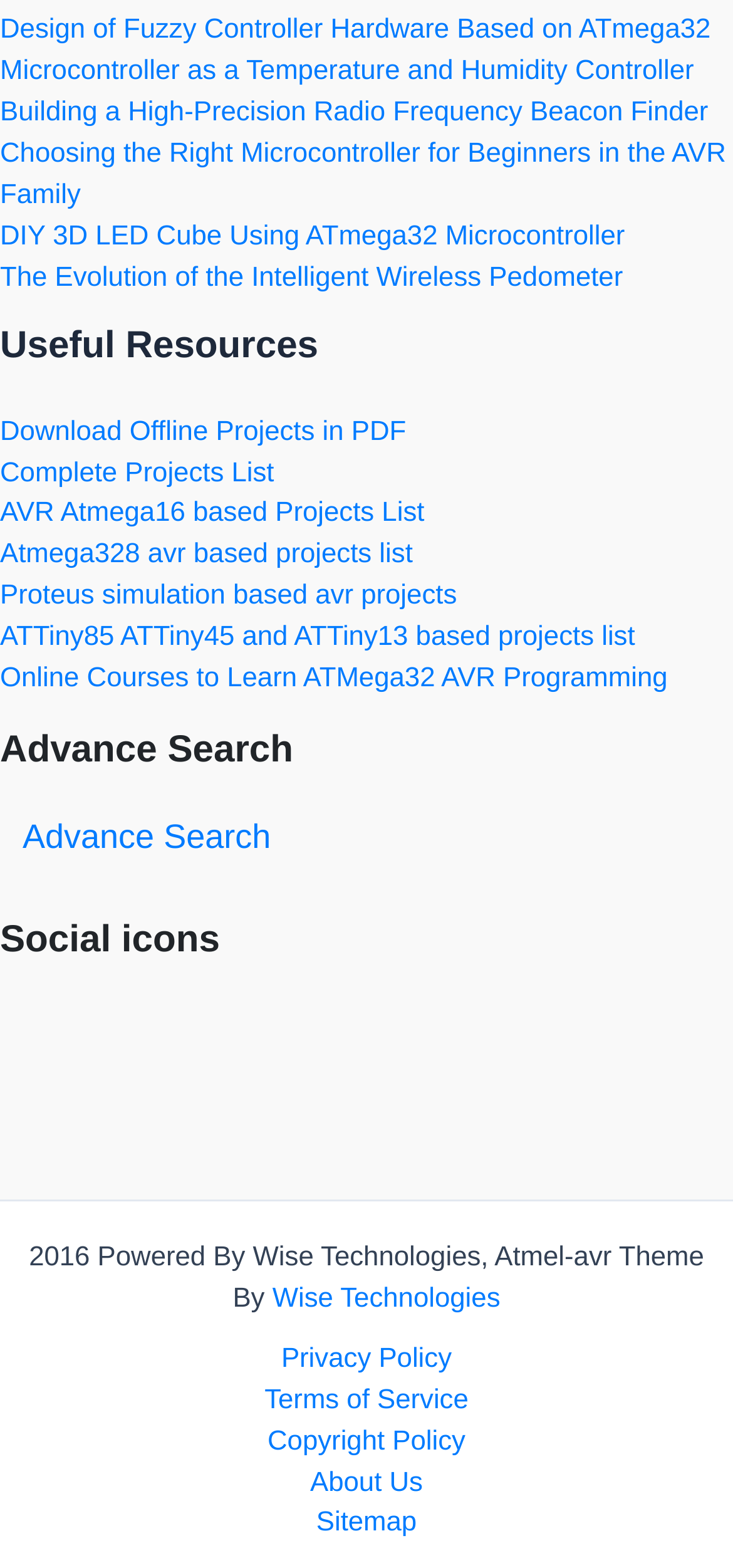Please identify the bounding box coordinates of the clickable element to fulfill the following instruction: "Visit the Facebook page". The coordinates should be four float numbers between 0 and 1, i.e., [left, top, right, bottom].

[0.0, 0.639, 0.128, 0.699]